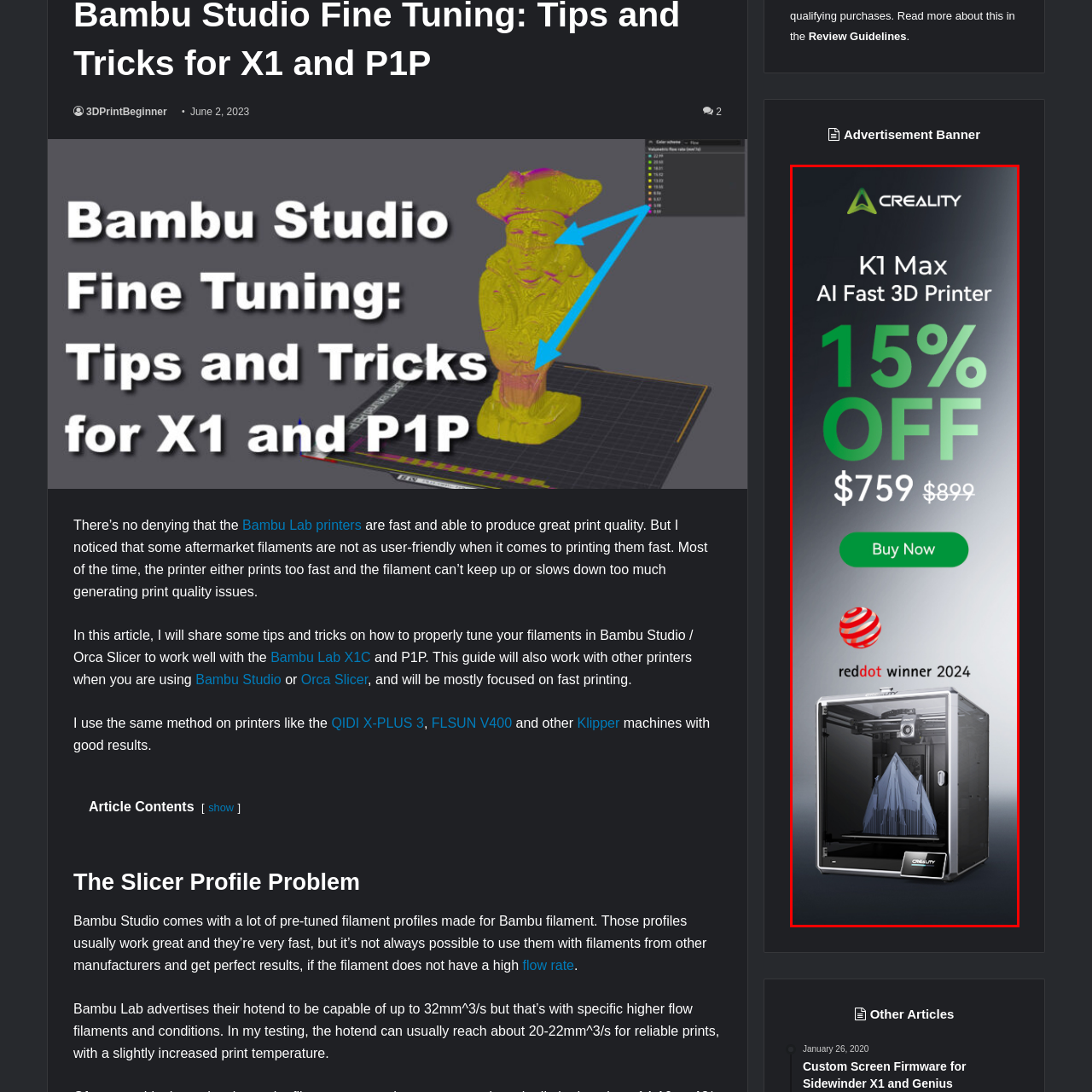What is the discount percentage on the Creality K1 Max?
Inspect the image within the red bounding box and answer the question in detail.

The discount percentage can be determined by analyzing the promotional advertisement, which states that the price has been reduced from $899 to $759, indicating a discount of 15%.